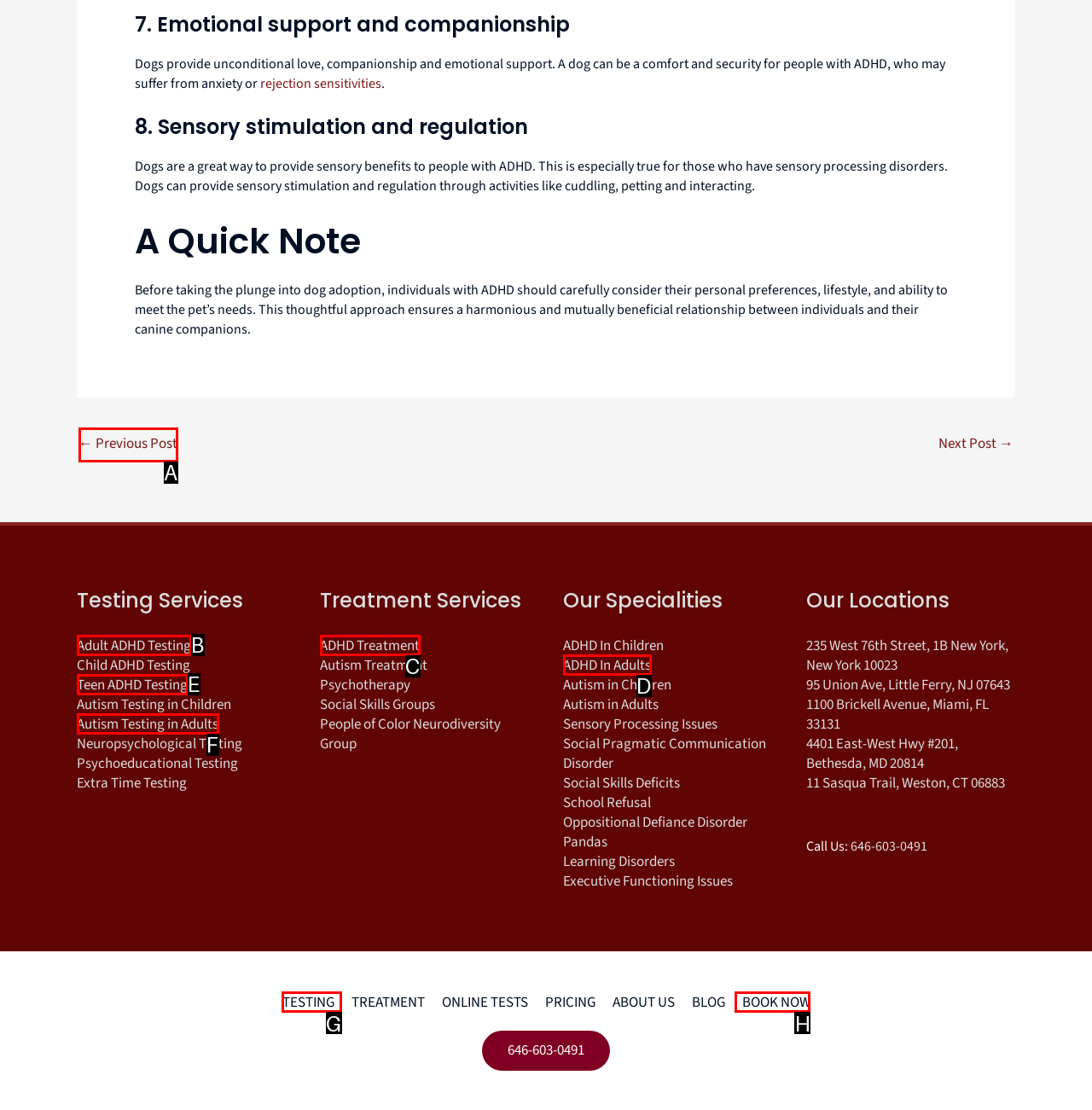Which HTML element fits the description: Autism Testing in Adults? Respond with the letter of the appropriate option directly.

F